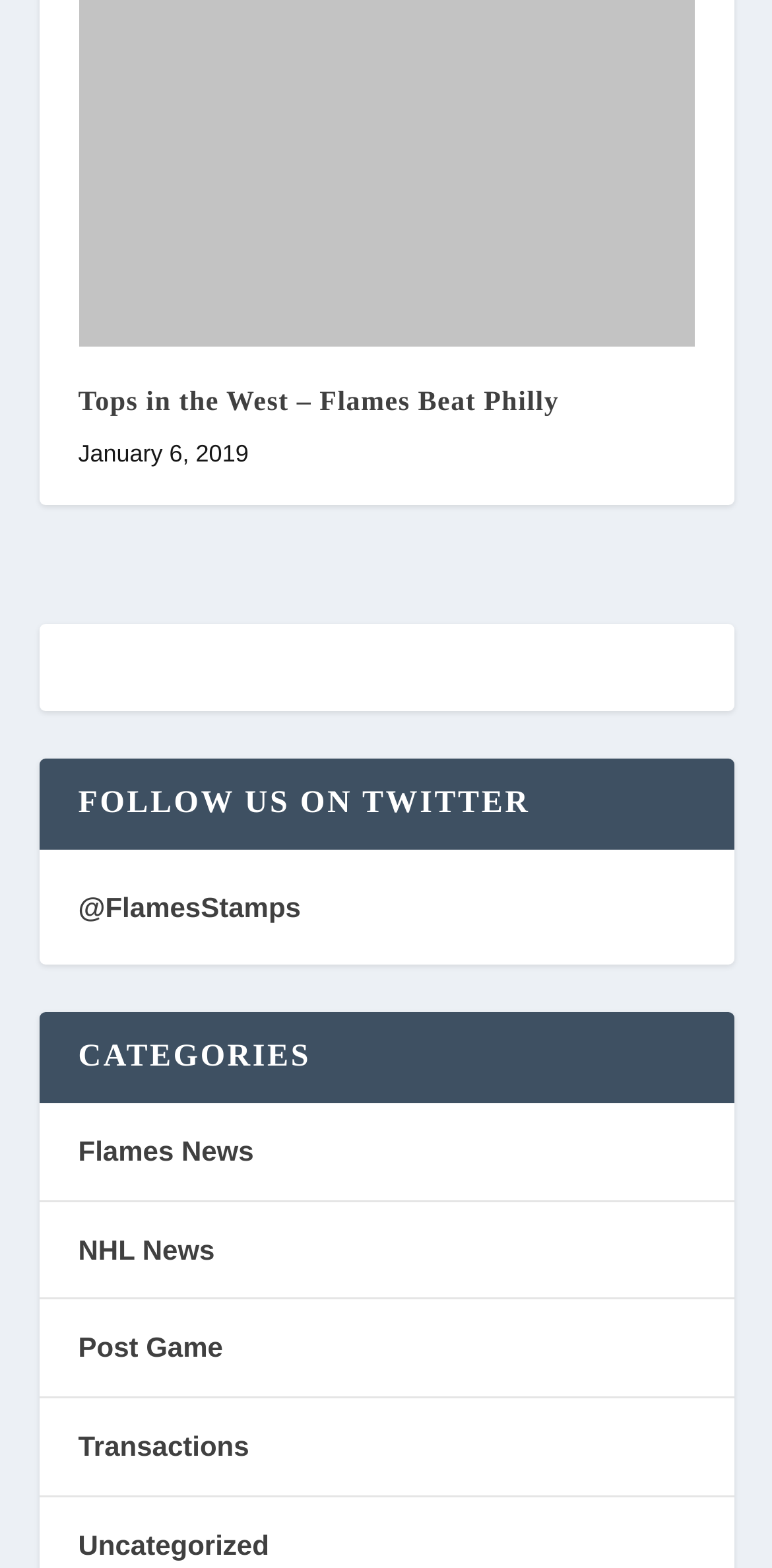Using the details from the image, please elaborate on the following question: What is the date of the article?

The date of the article can be found in the static text element 'January 6, 2019' which is located below the main heading 'Tops in the West – Flames Beat Philly'.